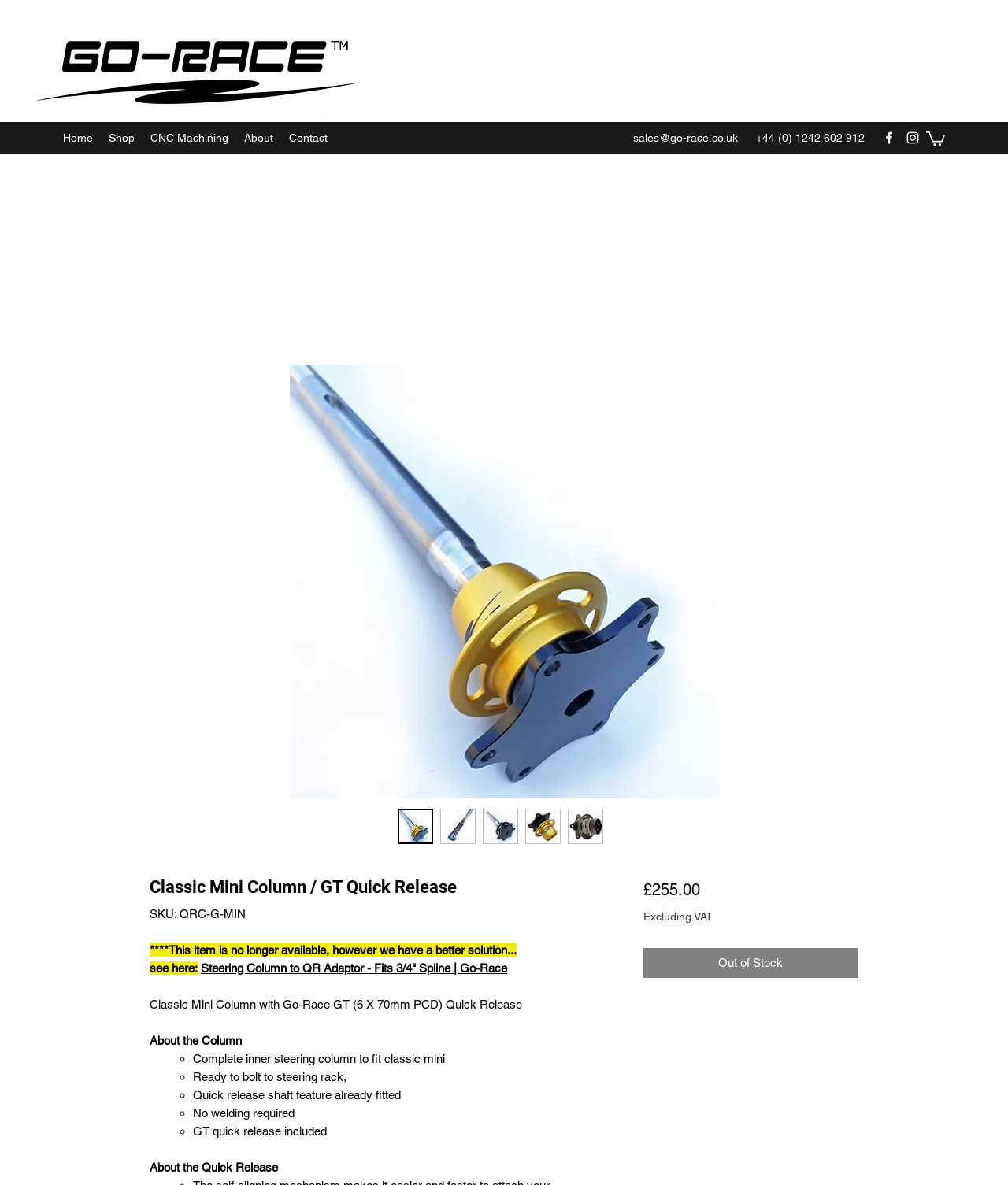Determine the bounding box coordinates of the clickable element to complete this instruction: "Click the Home link". Provide the coordinates in the format of four float numbers between 0 and 1, [left, top, right, bottom].

[0.055, 0.106, 0.1, 0.126]